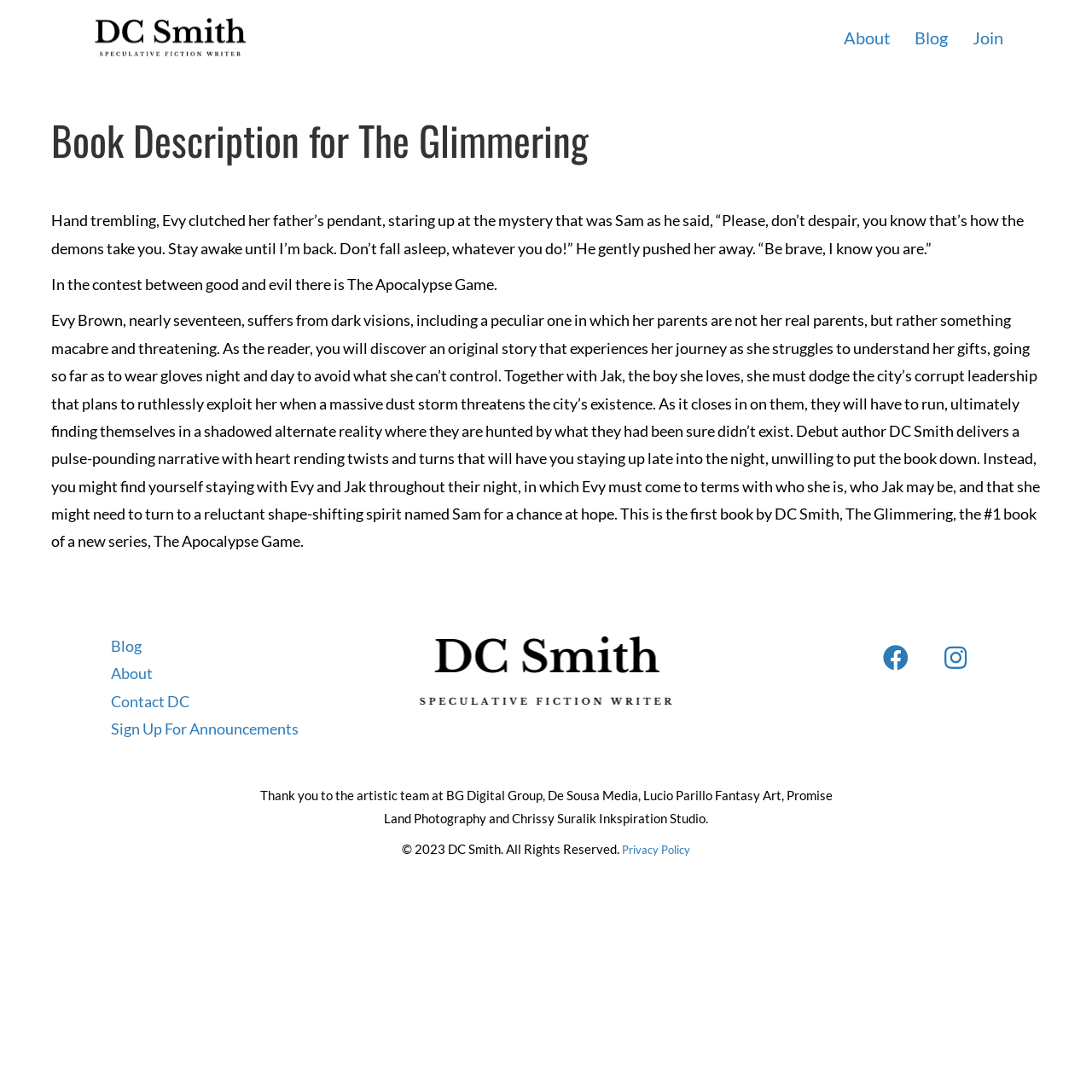Show me the bounding box coordinates of the clickable region to achieve the task as per the instruction: "Click on the Facebook link".

None